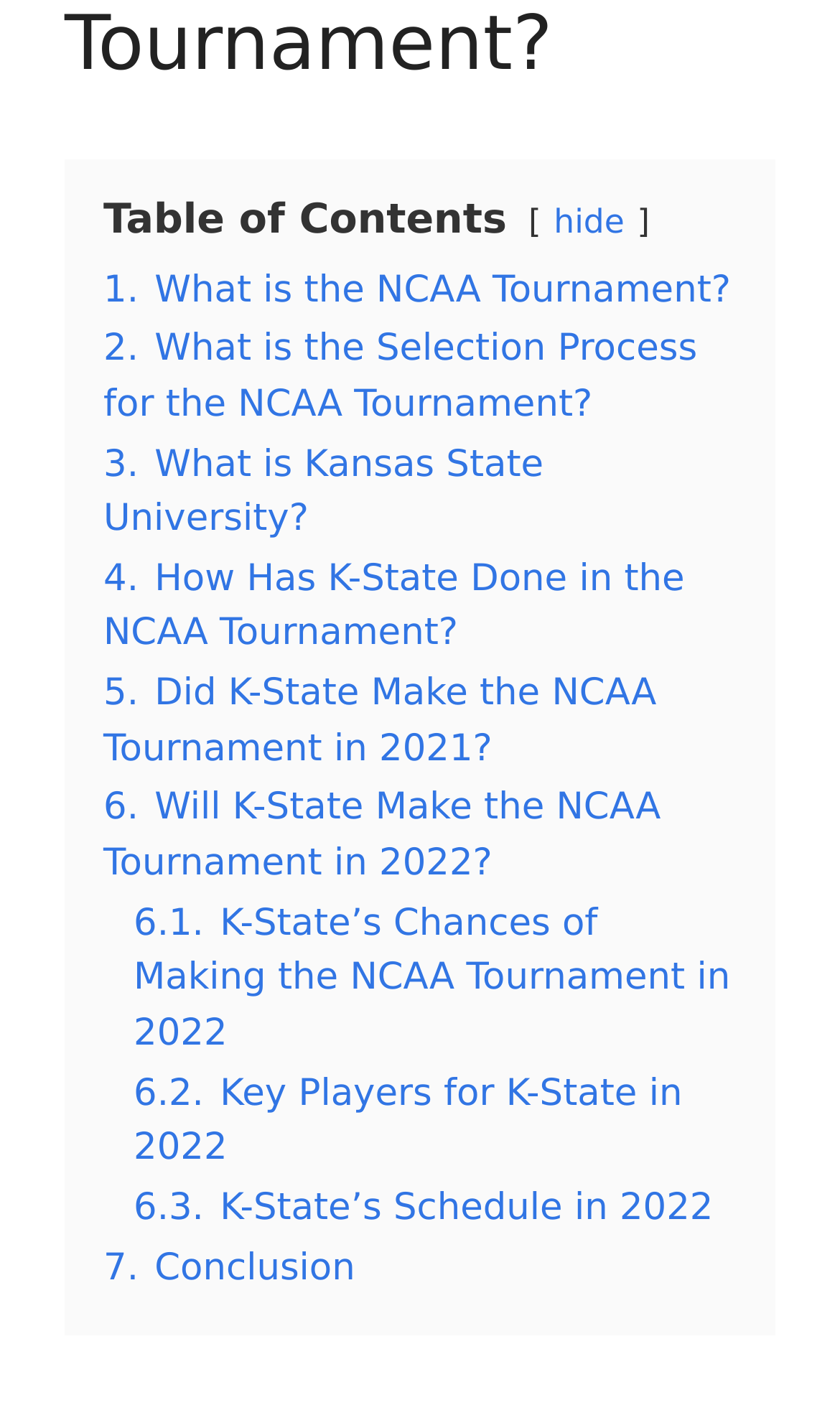Extract the bounding box coordinates of the UI element described: "7. Conclusion". Provide the coordinates in the format [left, top, right, bottom] with values ranging from 0 to 1.

[0.123, 0.887, 0.423, 0.918]